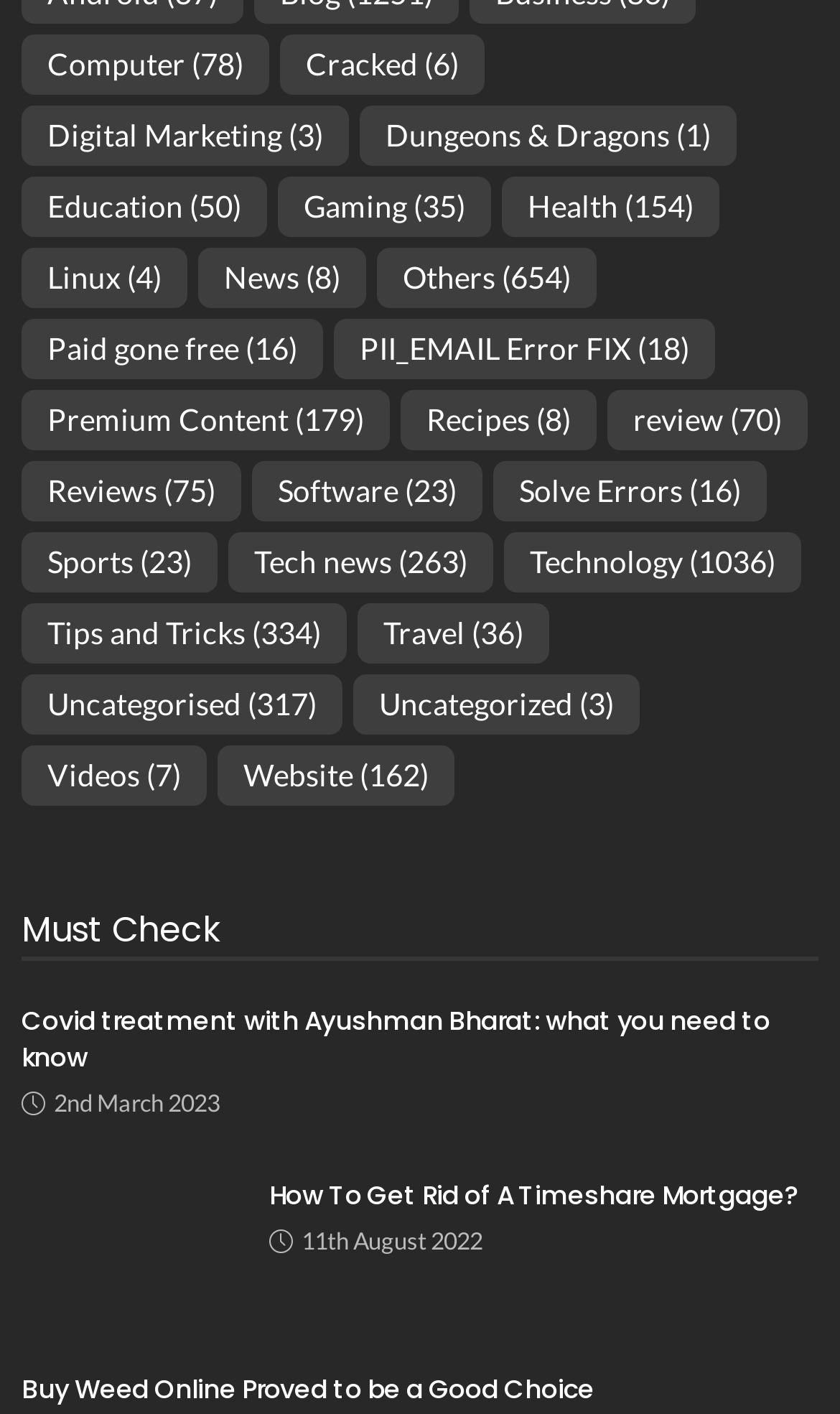How many categories are available on this webpage?
Give a single word or phrase as your answer by examining the image.

24